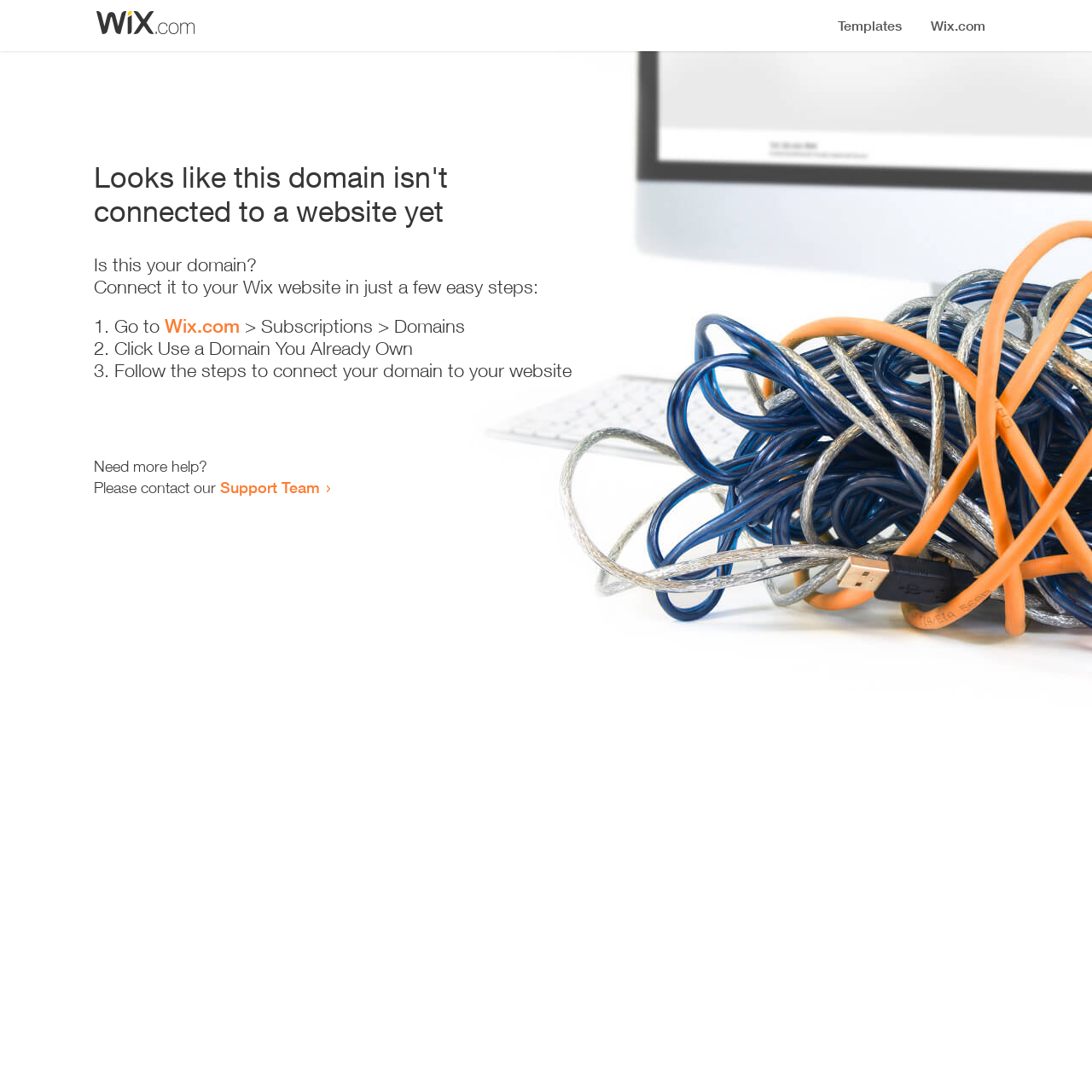Please respond to the question using a single word or phrase:
What is the first step to connect the domain to a website?

Go to Wix.com